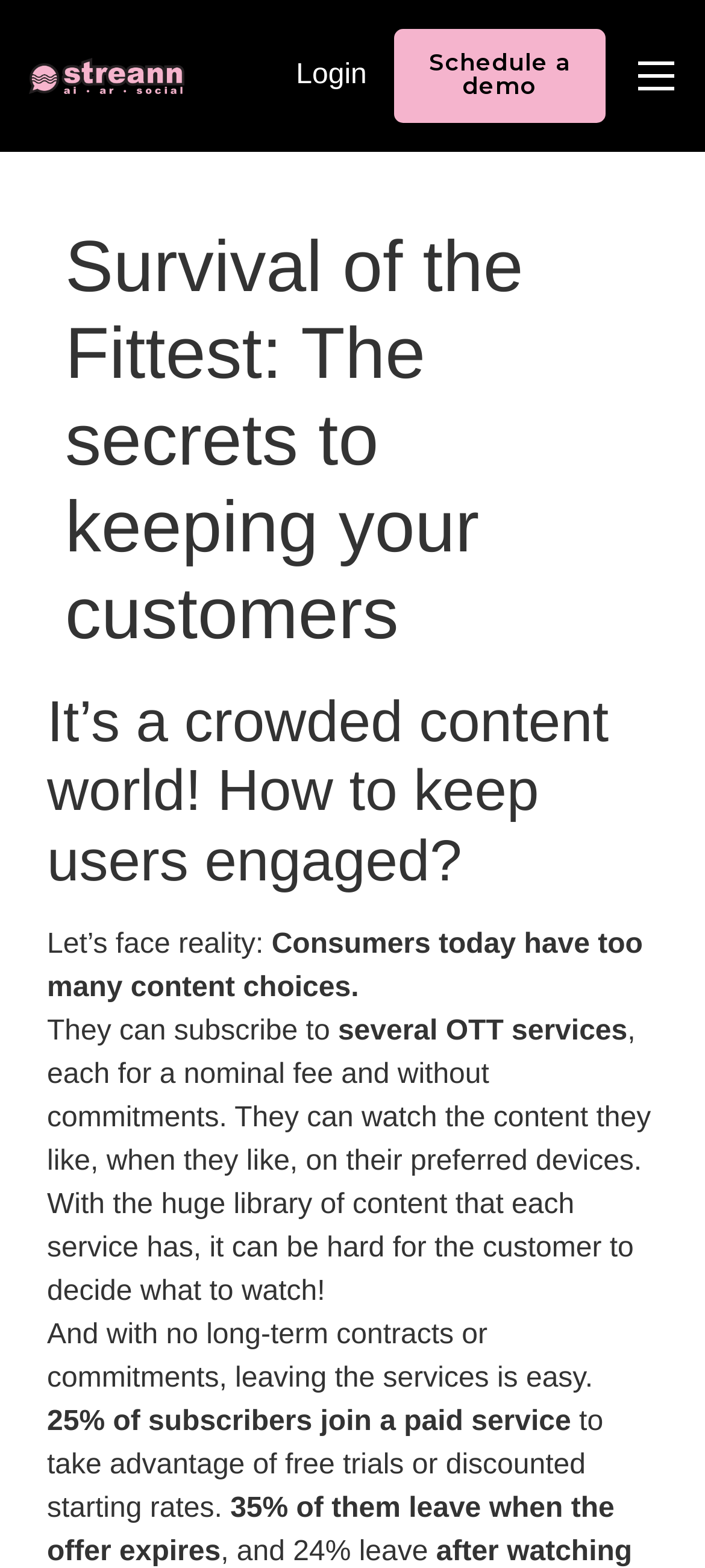Respond to the question below with a single word or phrase:
What is the purpose of the 'Schedule a demo' link?

To schedule a demo